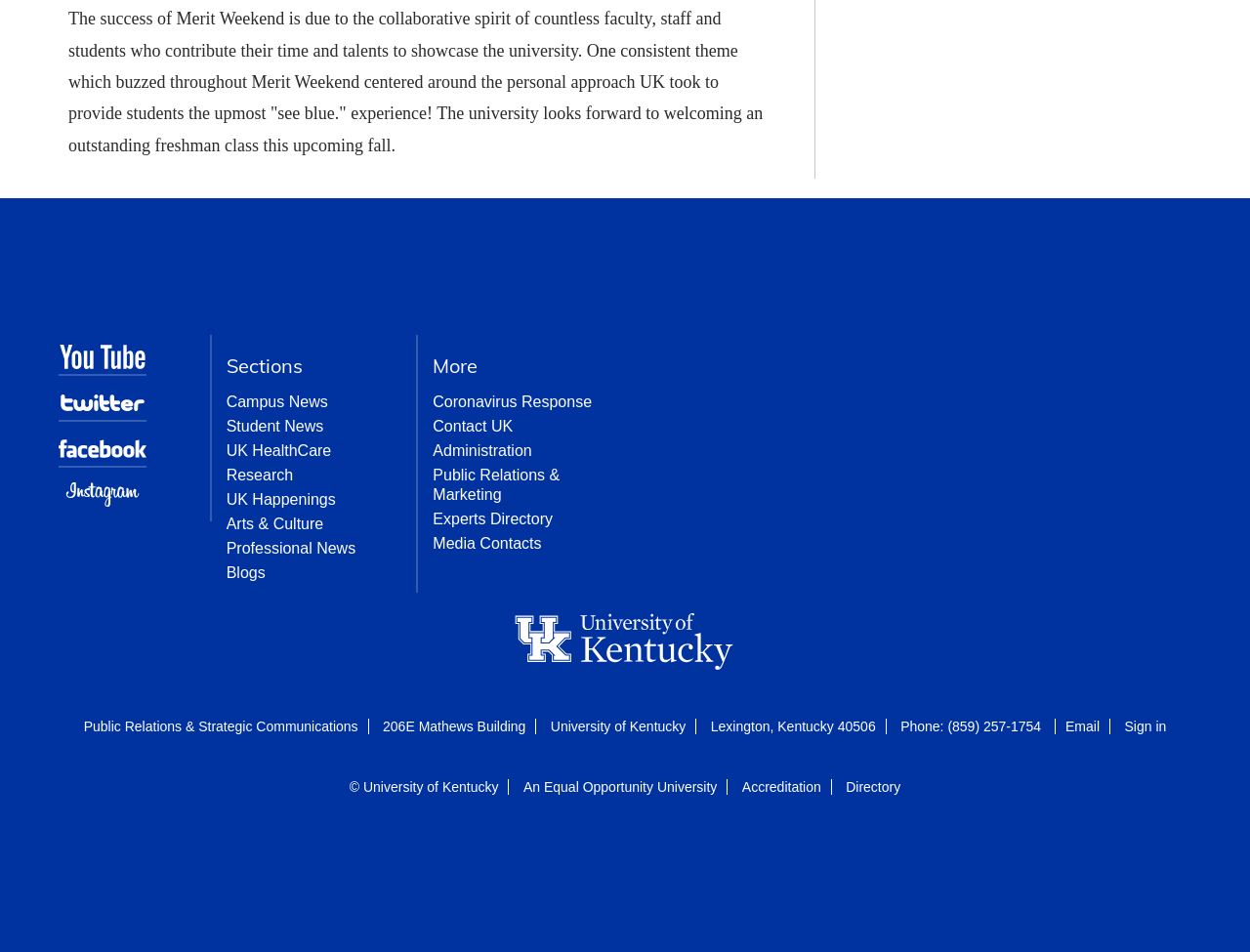Ascertain the bounding box coordinates for the UI element detailed here: "Campus News". The coordinates should be provided as [left, top, right, bottom] with each value being a float between 0 and 1.

[0.181, 0.413, 0.262, 0.431]